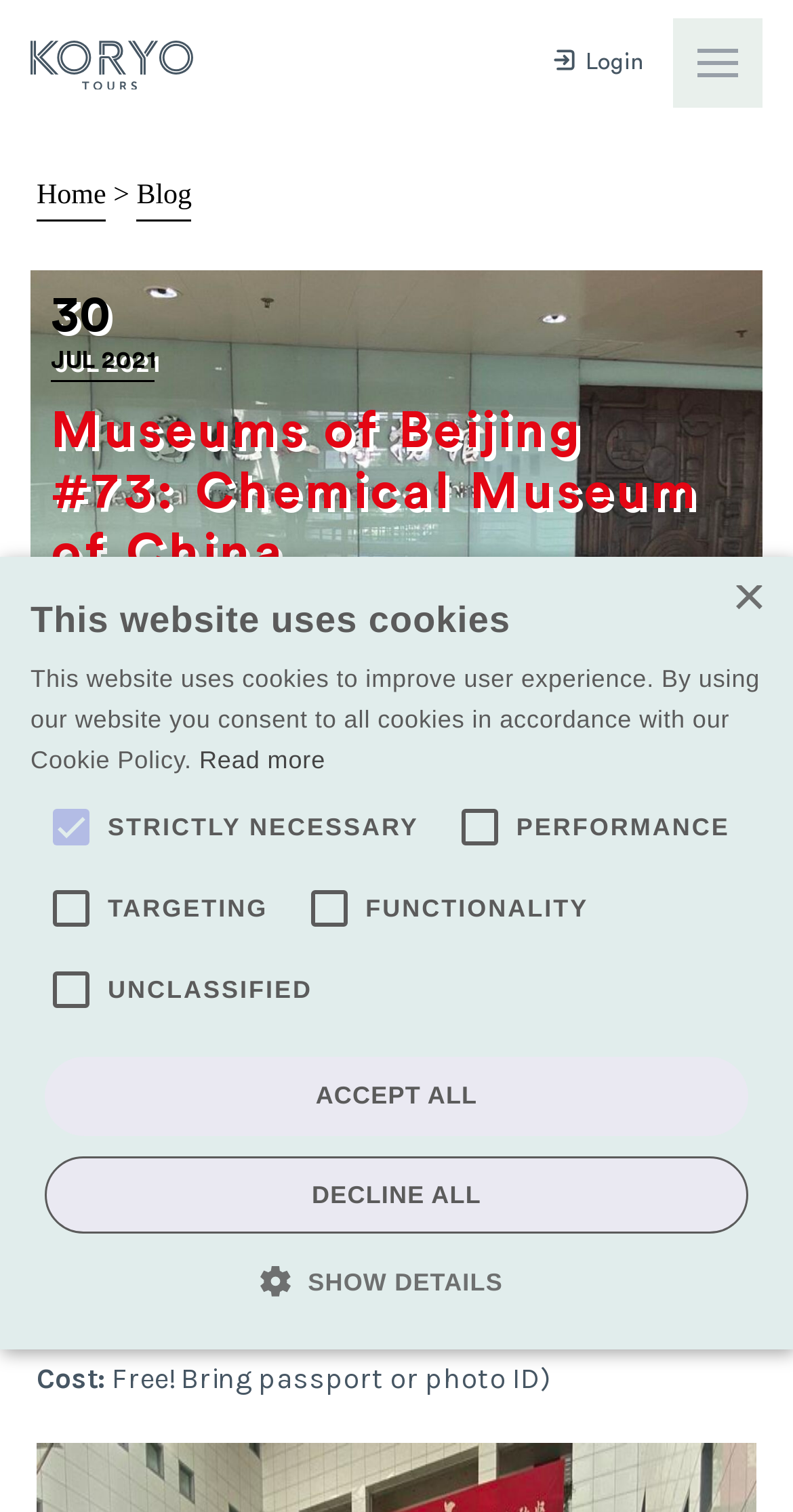Is the admission to the museum free?
Please look at the screenshot and answer using one word or phrase.

Yes